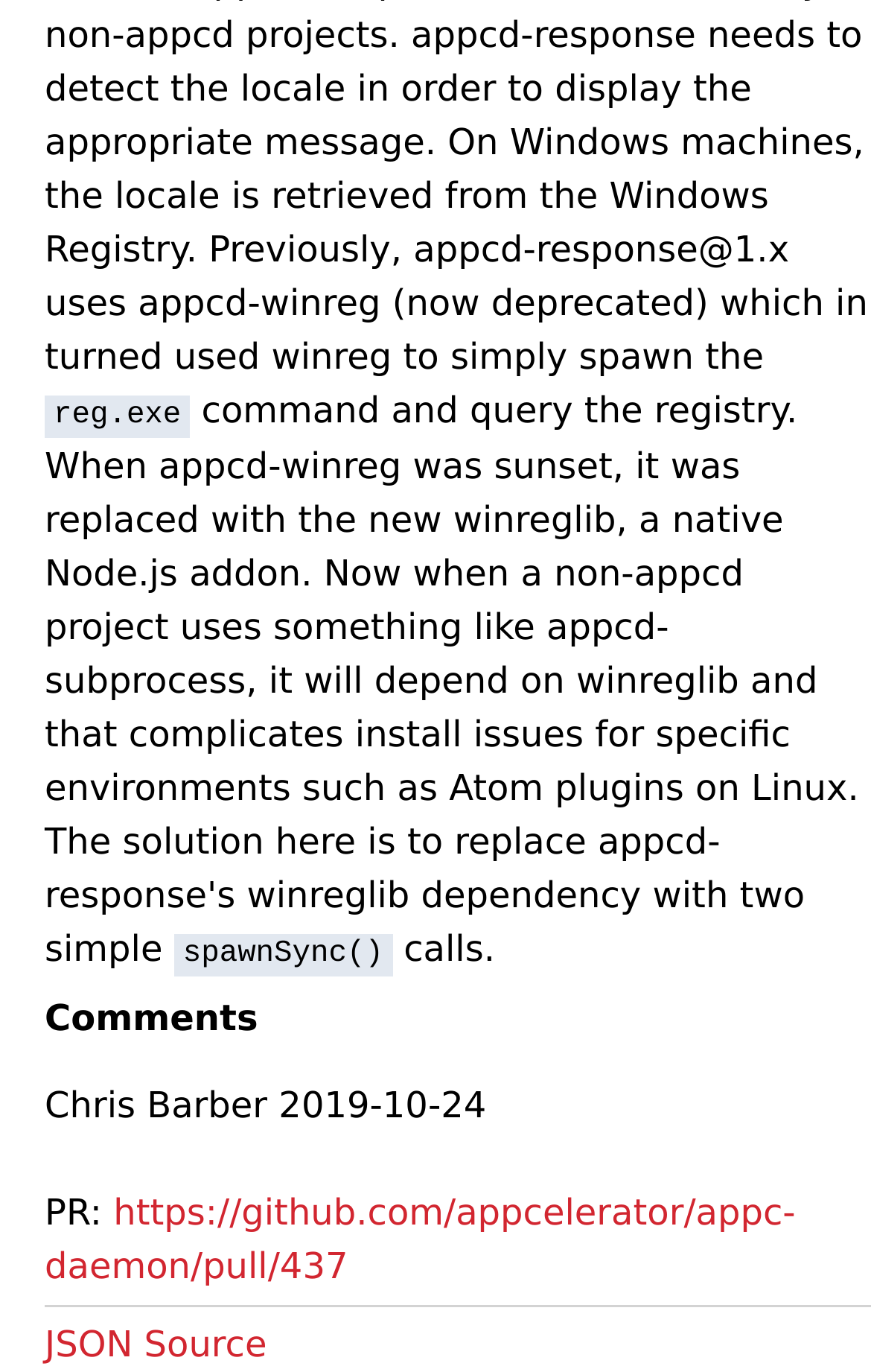Find the bounding box of the UI element described as: "JSON Source". The bounding box coordinates should be given as four float values between 0 and 1, i.e., [left, top, right, bottom].

[0.051, 0.964, 0.306, 0.995]